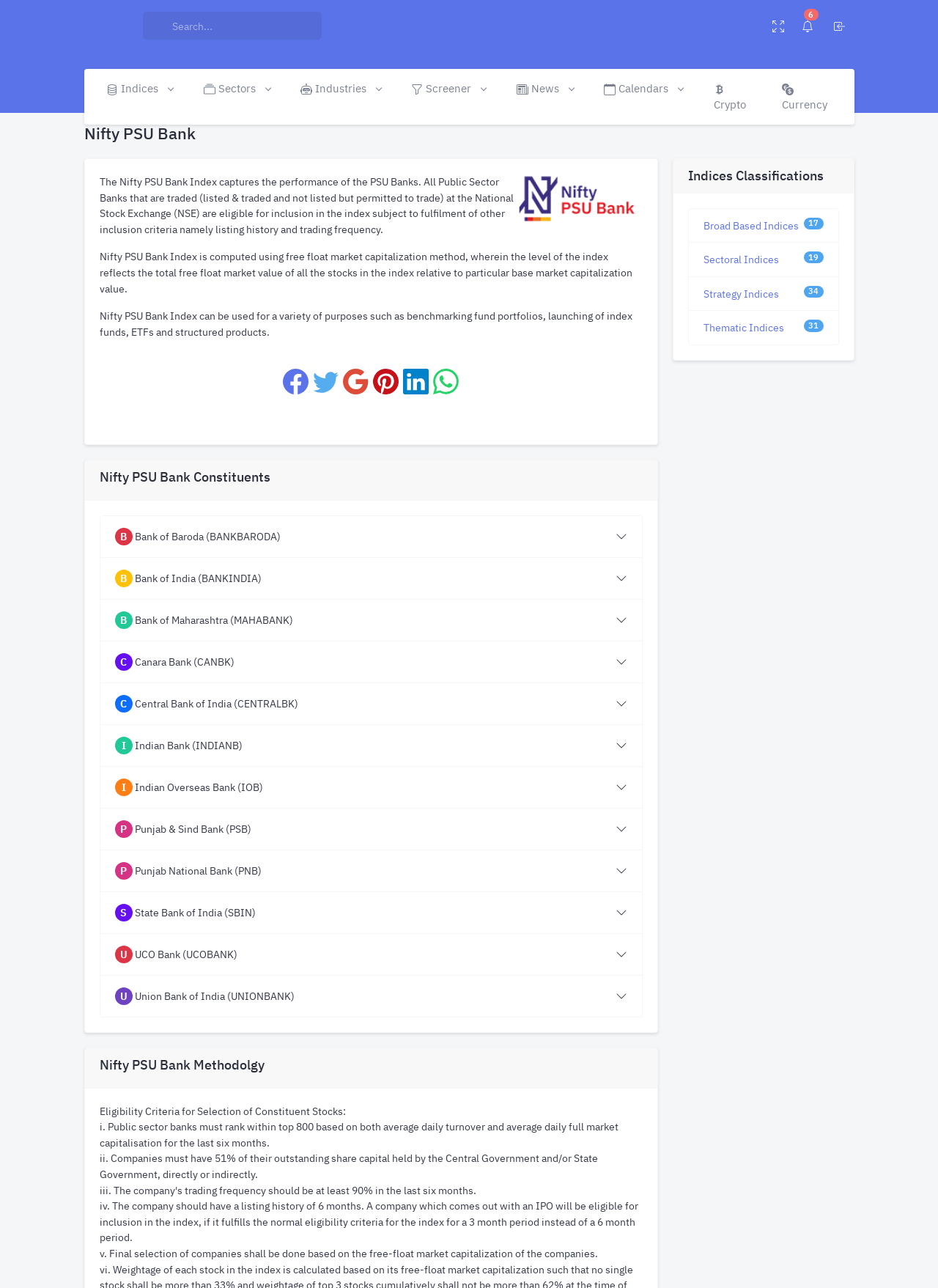Please determine the bounding box coordinates of the area that needs to be clicked to complete this task: 'Learn about Nifty PSU Bank Methodology'. The coordinates must be four float numbers between 0 and 1, formatted as [left, top, right, bottom].

[0.106, 0.821, 0.685, 0.833]